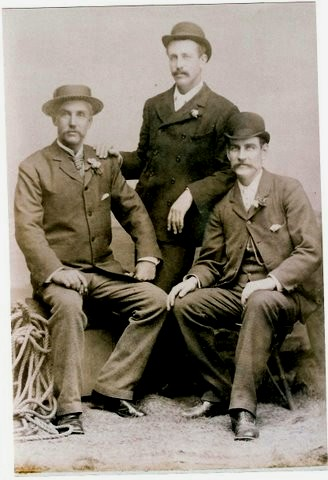What is the occupation of the Casson brothers?
Based on the visual content, answer with a single word or a brief phrase.

Mariners